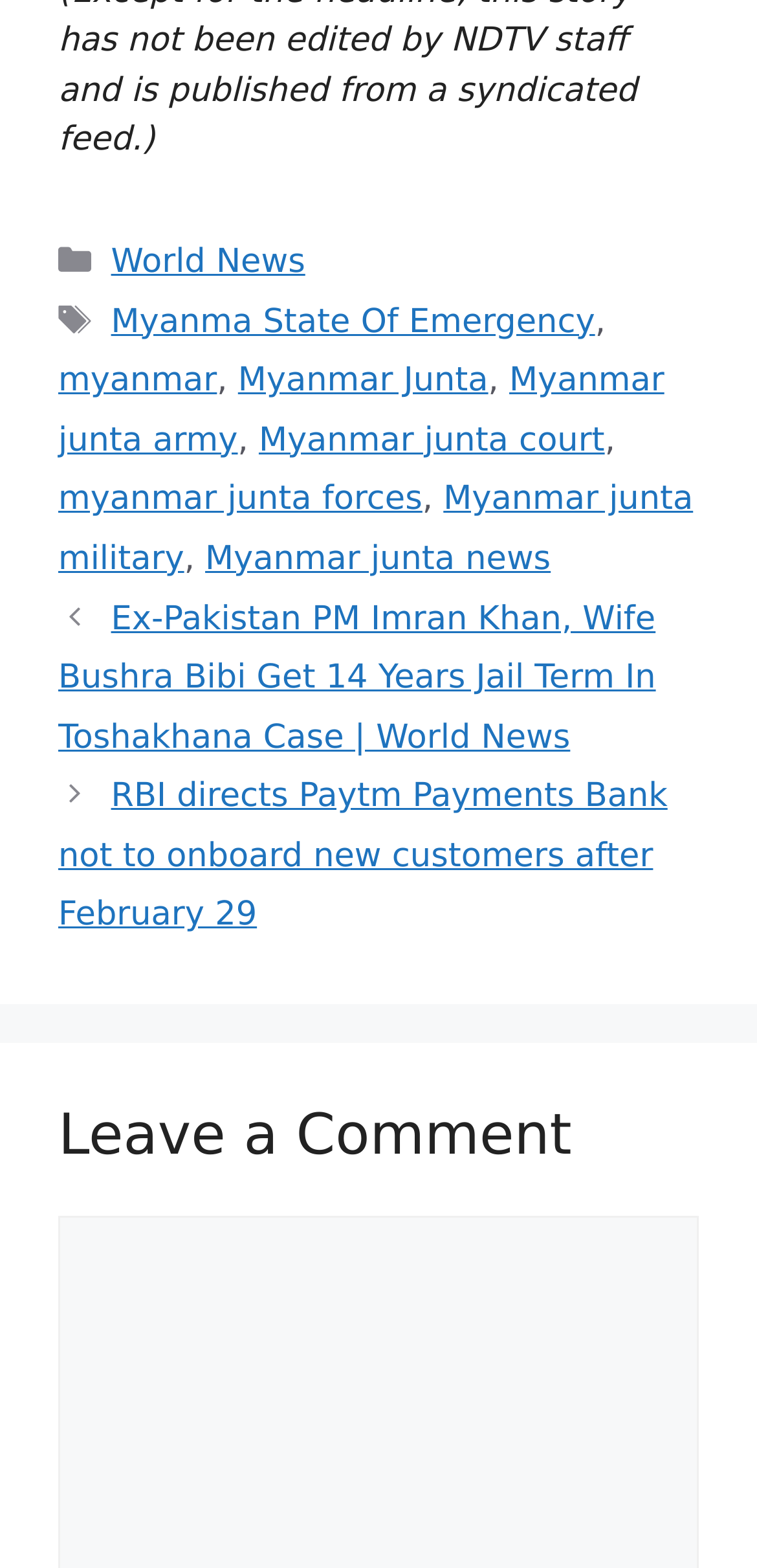Look at the image and answer the question in detail:
What is the topic of the news article?

The topic of the news article can be determined by looking at the tags section of the webpage, where it lists several related keywords, including 'Myanma State Of Emergency', 'Myanmar Junta', 'Myanmar junta army', and so on, indicating that the news article is related to Myanmar.